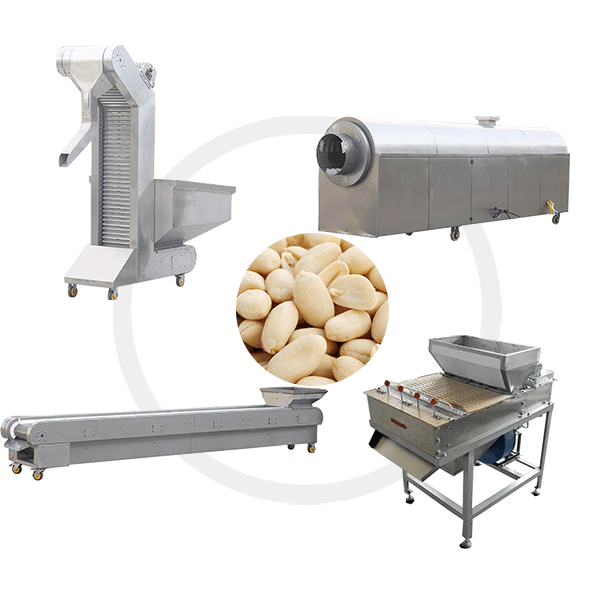Give a one-word or short-phrase answer to the following question: 
What is displayed in the circular icon?

Roasted peanuts